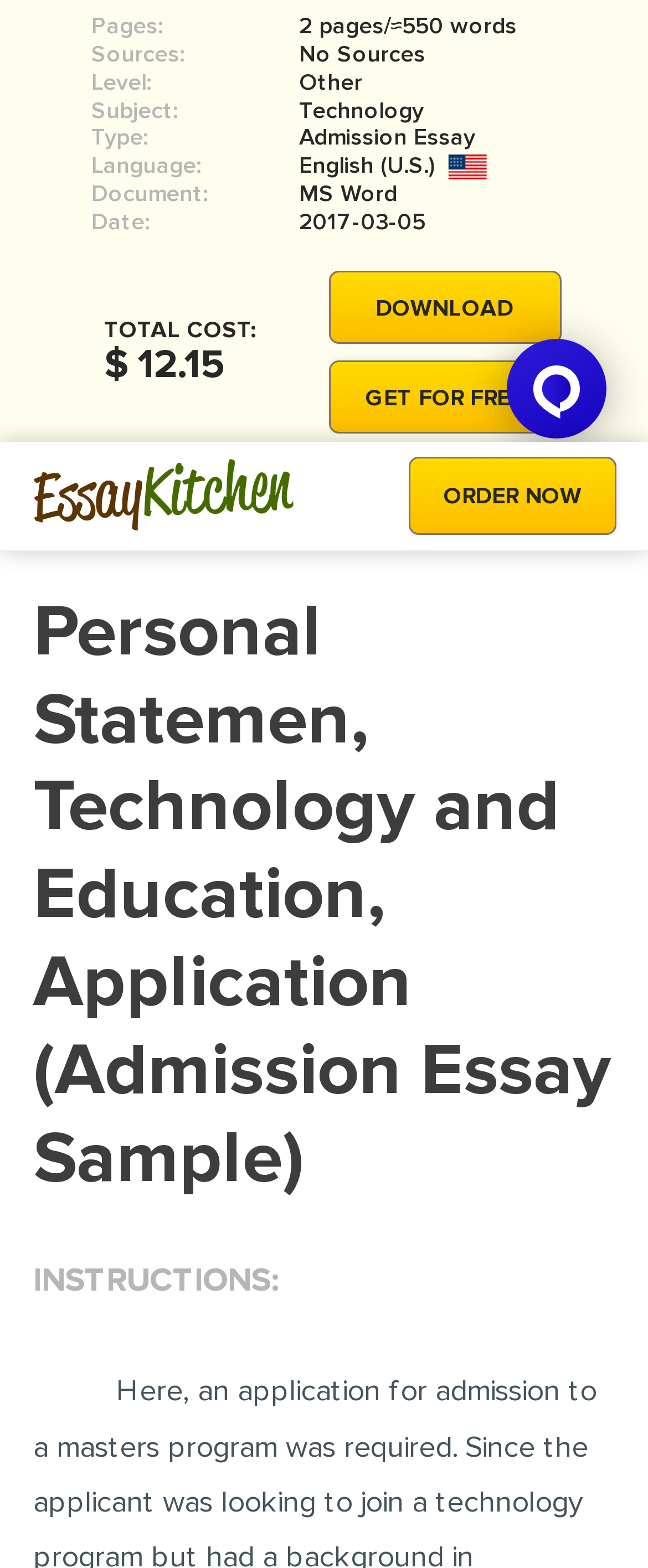Based on the element description: "Book Report", identify the UI element and provide its bounding box coordinates. Use four float numbers between 0 and 1, [left, top, right, bottom].

[0.028, 0.047, 0.972, 0.085]